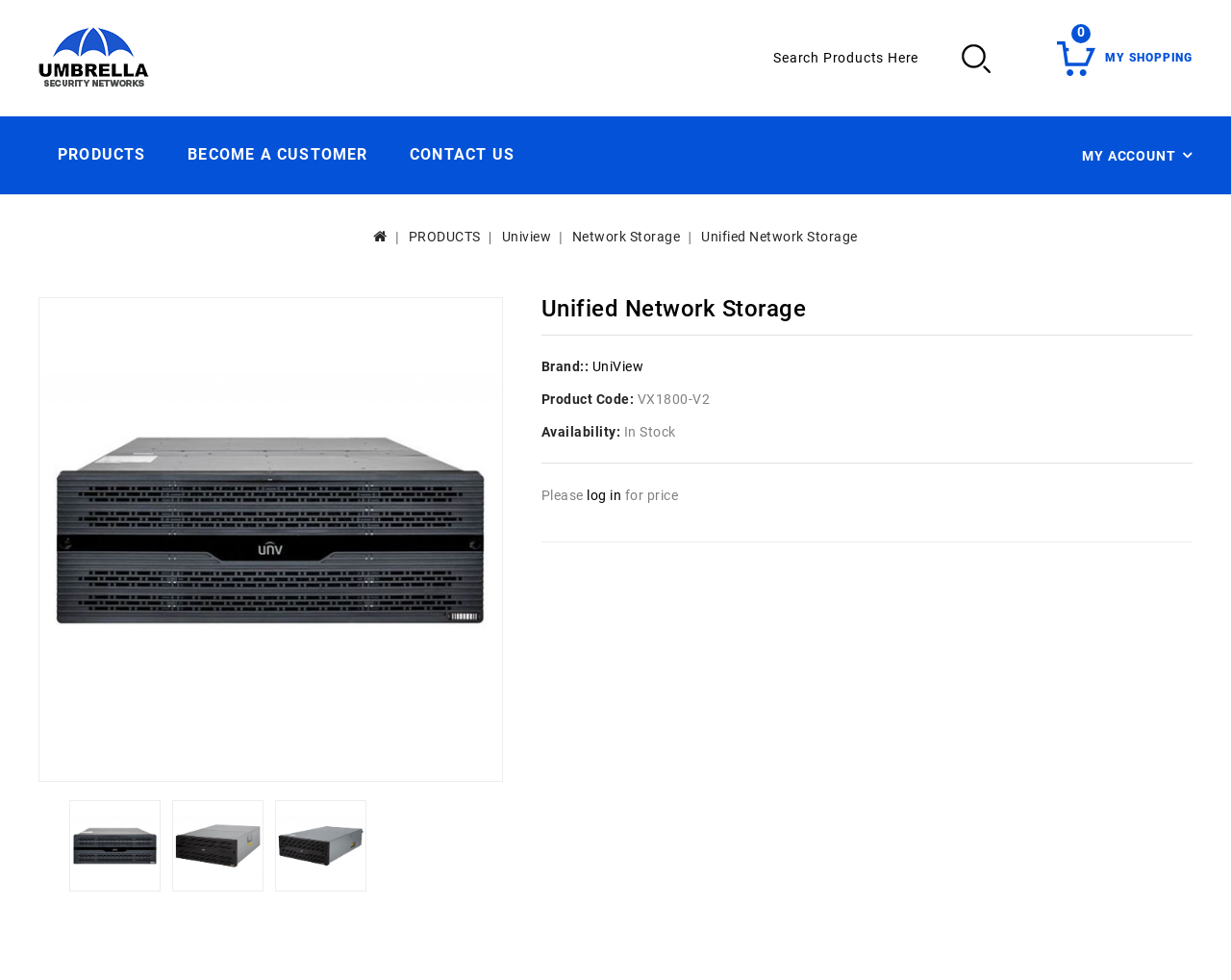Point out the bounding box coordinates of the section to click in order to follow this instruction: "Search for products".

[0.617, 0.035, 0.812, 0.082]